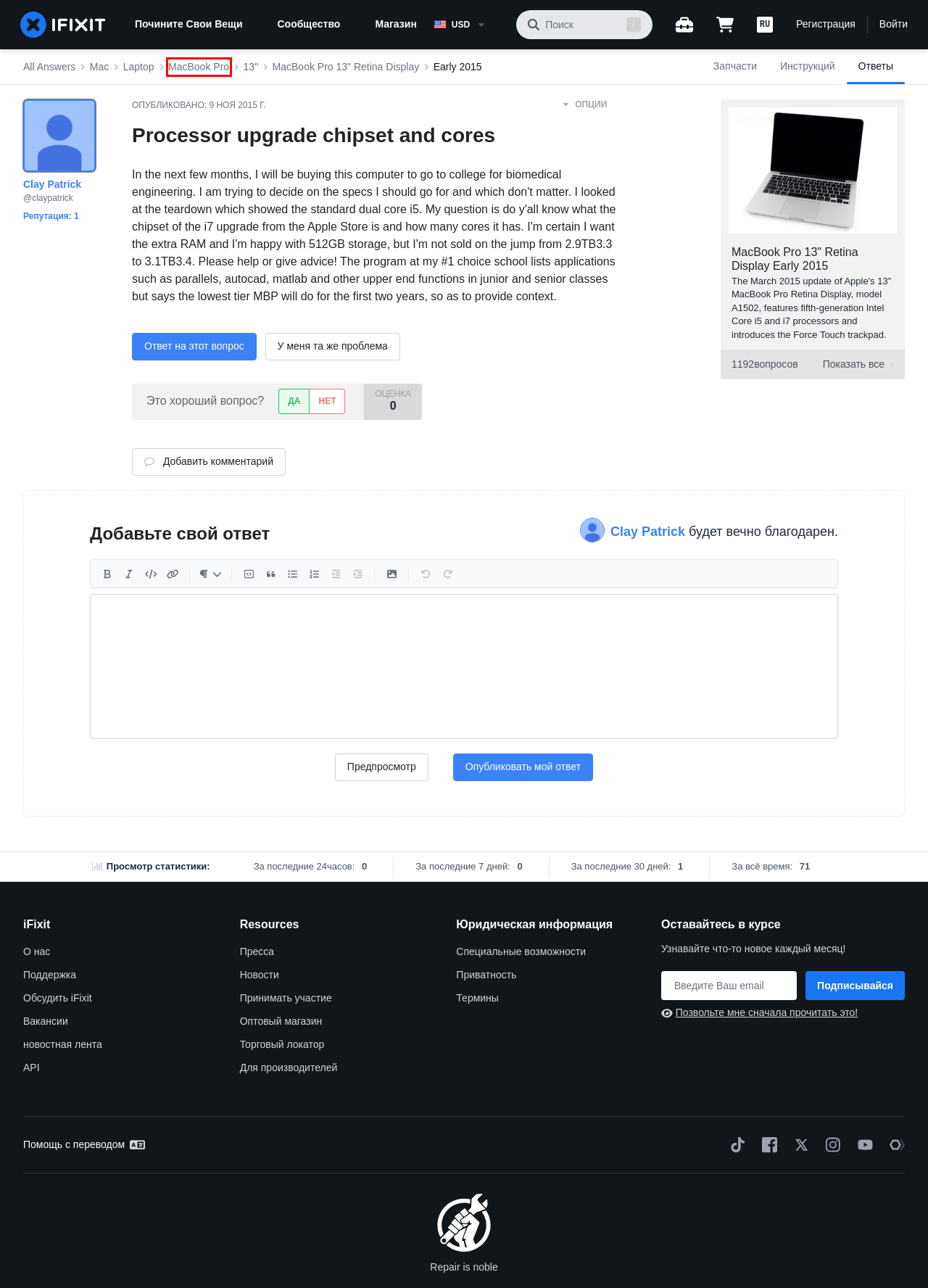Analyze the given webpage screenshot and identify the UI element within the red bounding box. Select the webpage description that best matches what you expect the new webpage to look like after clicking the element. Here are the candidates:
A. MacBook Pro Repair Forum - iFixit
B. MacBook Pro 13" Retina Display Early 2015 Repair Forum - iFixit
C. Home - iFixit Meta
D. MacBook Pro 13" Retina Display Early 2015 Repair - iFixit
E. Mac Repair Forum - iFixit
F. MacBook Pro 13" Retina Display Repair Forum - iFixit
G. MacBook Pro 13" Retina Early 2015 Parts | iFixit
H. iFixit Support

A